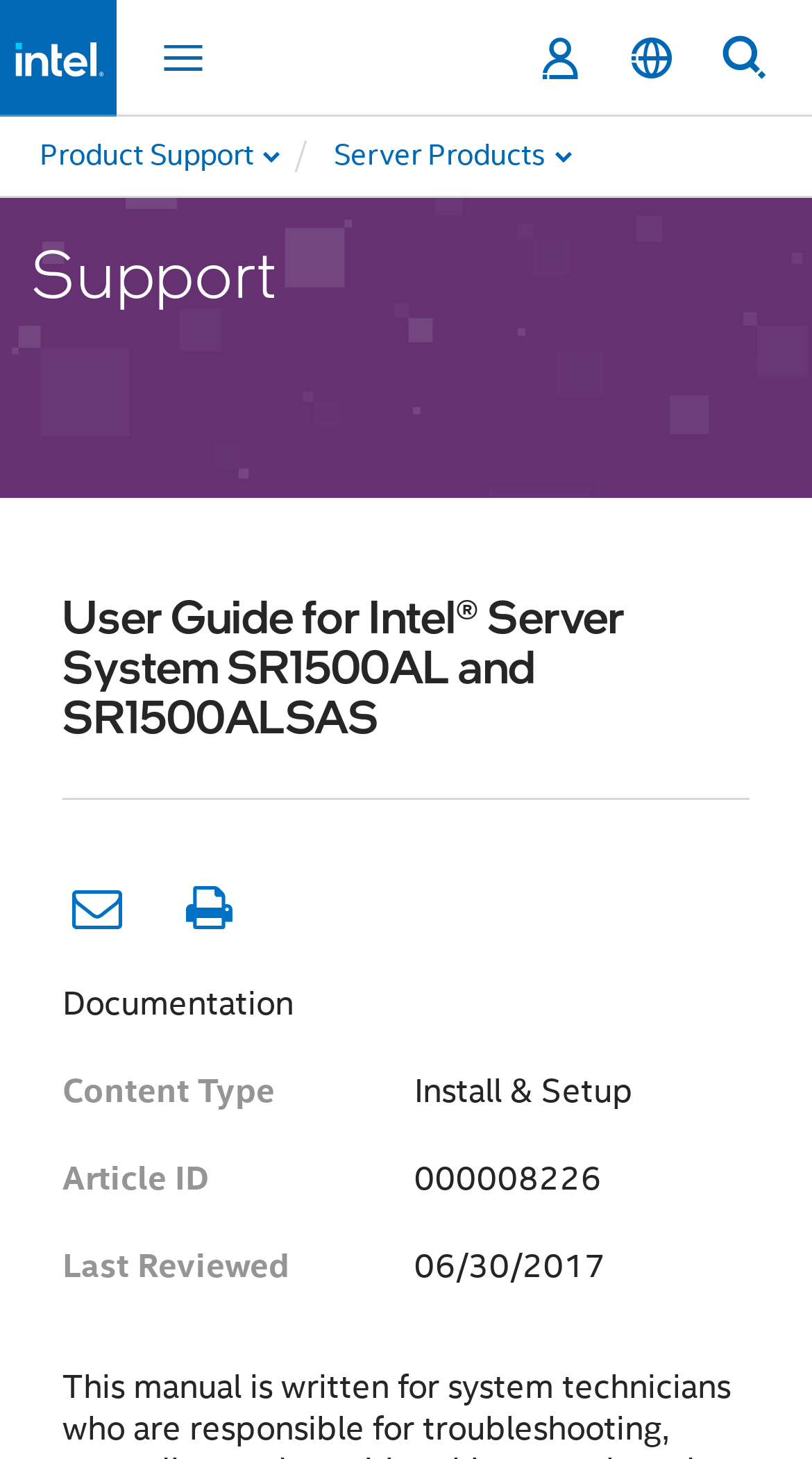What is the last reviewed date of the user guide?
Refer to the image and give a detailed answer to the query.

I found a static text element with the content '06/30/2017' located near the 'Last Reviewed' label, which indicates that the last reviewed date of the user guide is 06/30/2017.